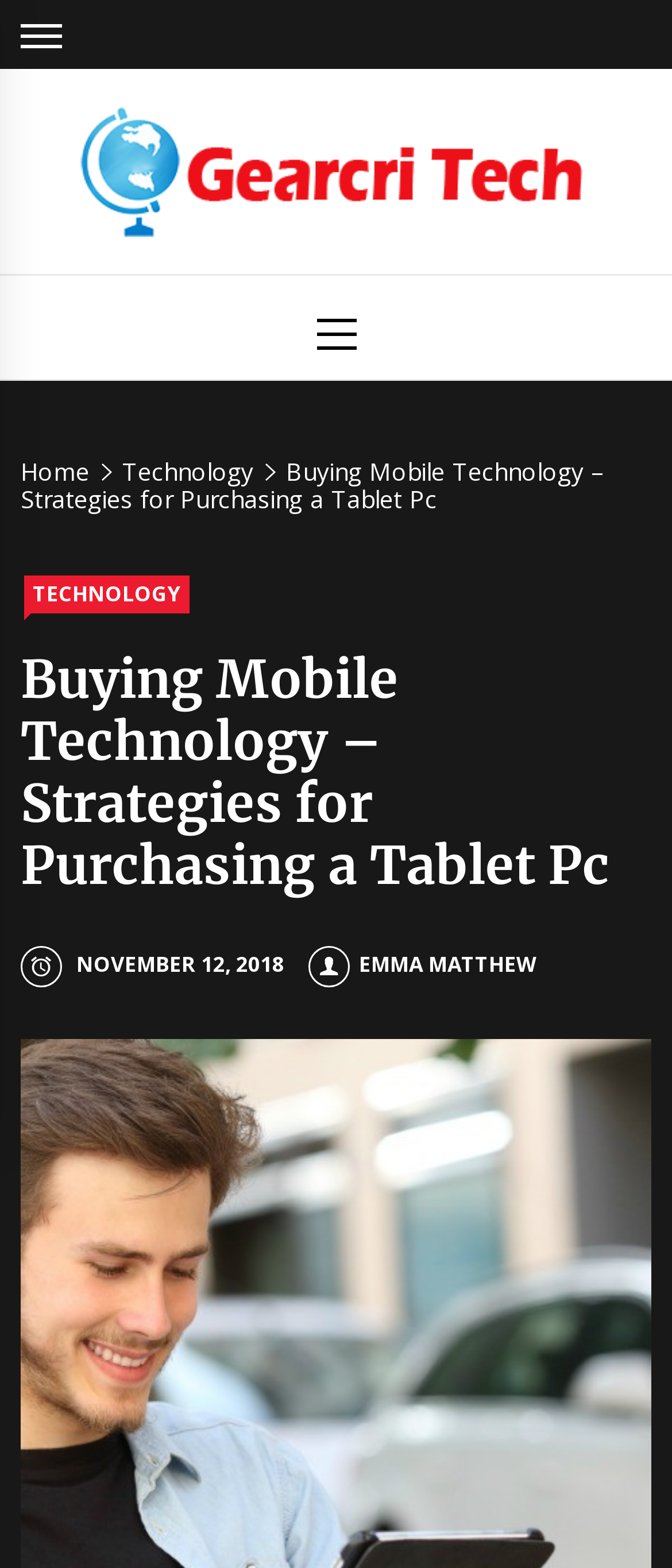Given the description: "Primary Menu", determine the bounding box coordinates of the UI element. The coordinates should be formatted as four float numbers between 0 and 1, [left, top, right, bottom].

[0.031, 0.175, 0.969, 0.241]